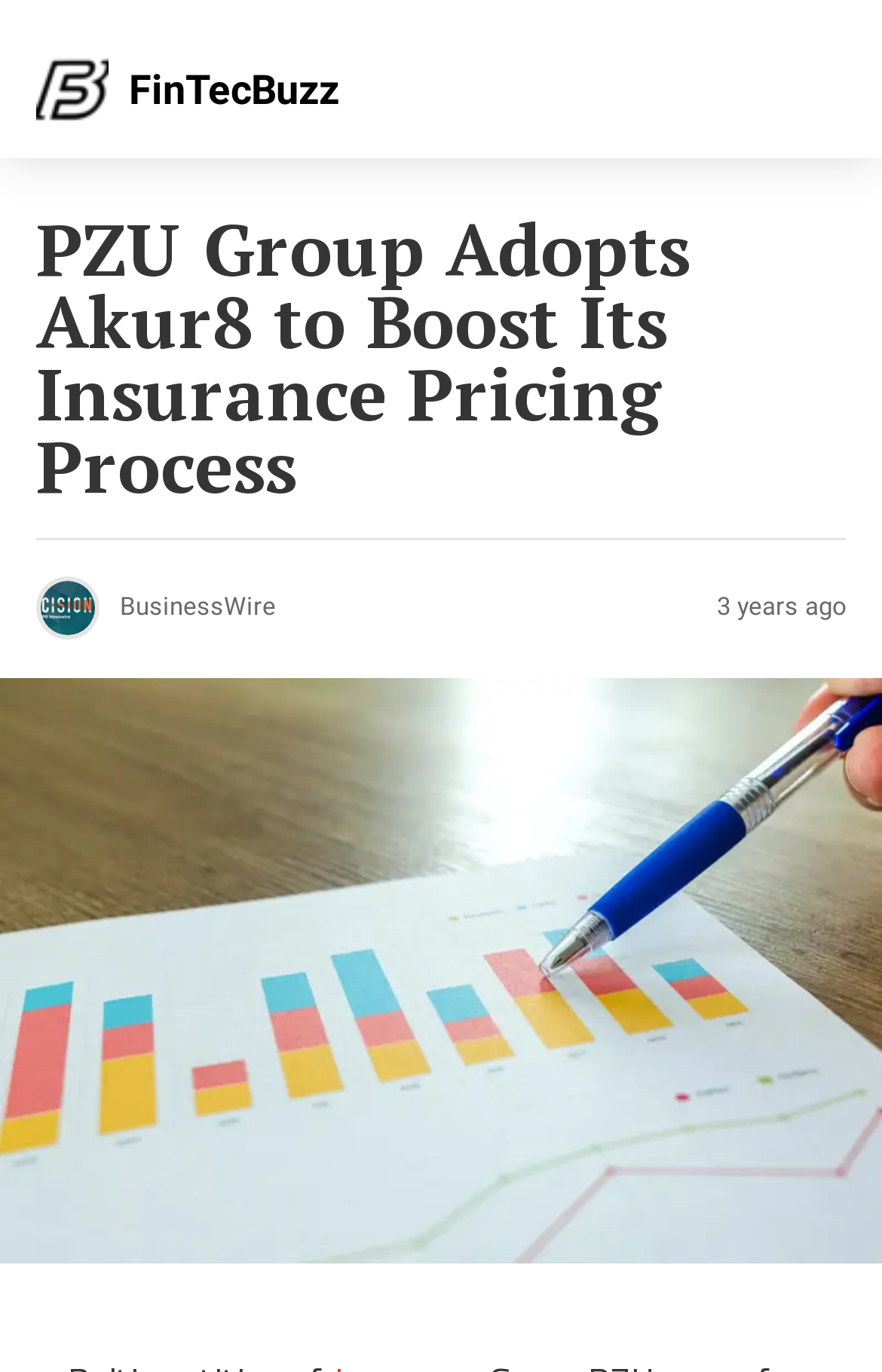Construct a thorough caption encompassing all aspects of the webpage.

The webpage is about PZU Group adopting Akur8 to enhance its insurance pricing process. At the top left corner, there is a site icon link with a small image, followed by a header section that spans almost the entire width of the page. The header section contains a heading that displays the title of the article, "PZU Group Adopts Akur8 to Boost Its Insurance Pricing Process", and a small BusinessWire image. Below the heading, there is a timestamp indicating that the article was published 3 years ago.

Below the header section, there is a large figure that occupies the full width of the page, containing an image related to PZU Group adopting Akur8 for insurance pricing process.